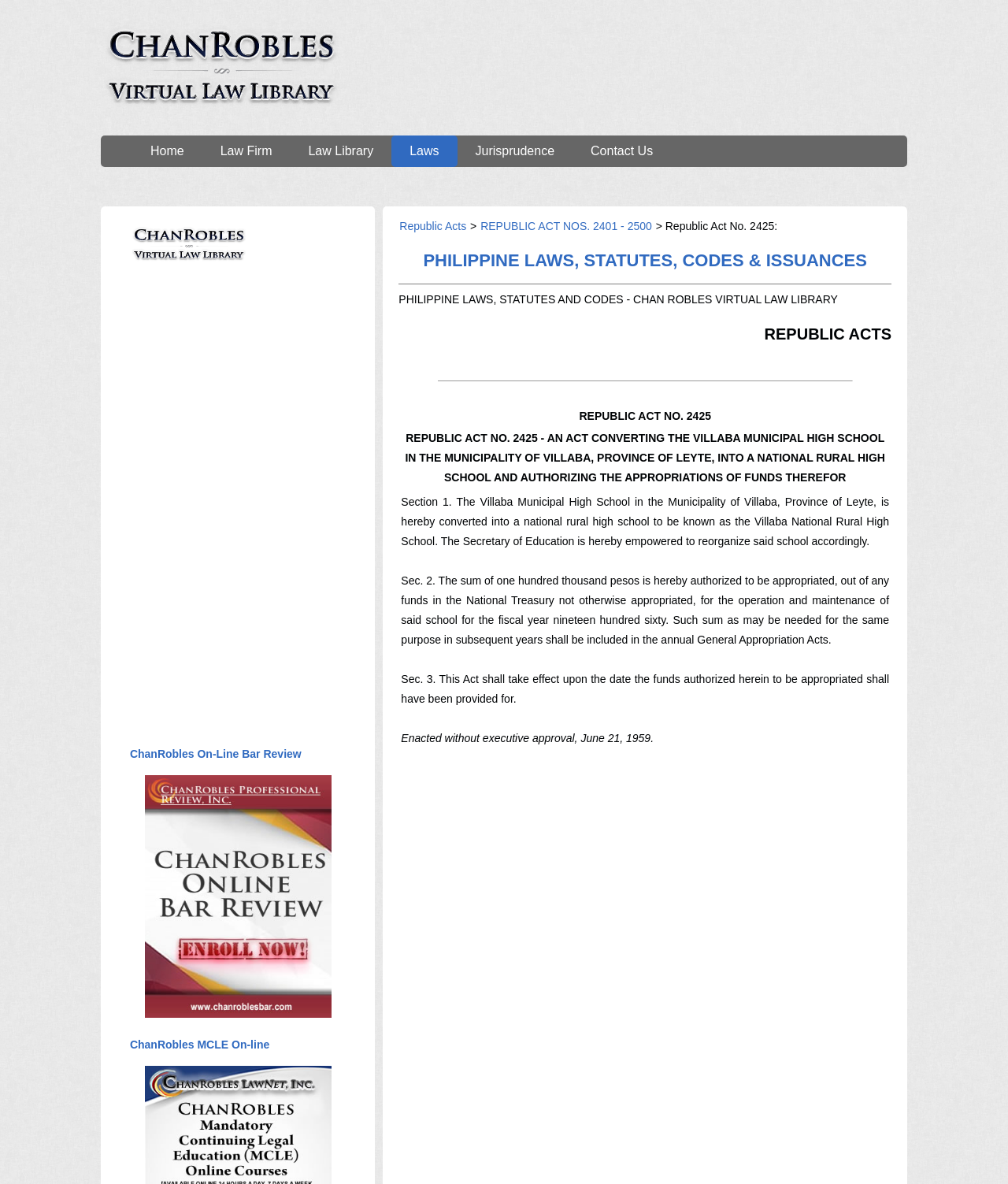Find the bounding box coordinates for the area you need to click to carry out the instruction: "Click the 'ChanRobles Internet Bar Review' link". The coordinates should be four float numbers between 0 and 1, indicated as [left, top, right, bottom].

[0.143, 0.851, 0.329, 0.862]